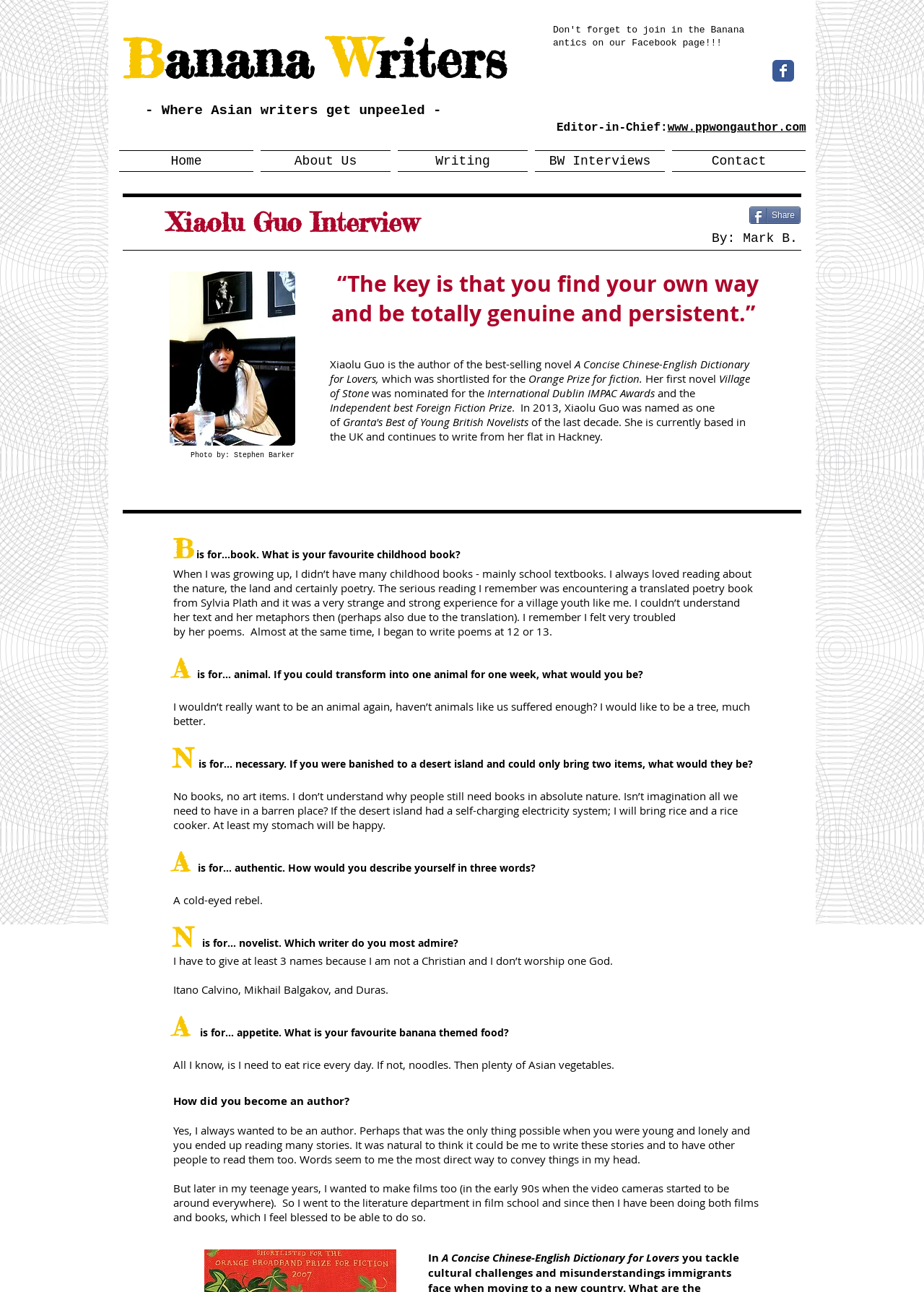Use a single word or phrase to answer the question: 
What is the name of the editor-in-chief?

www.ppwongauthor.com